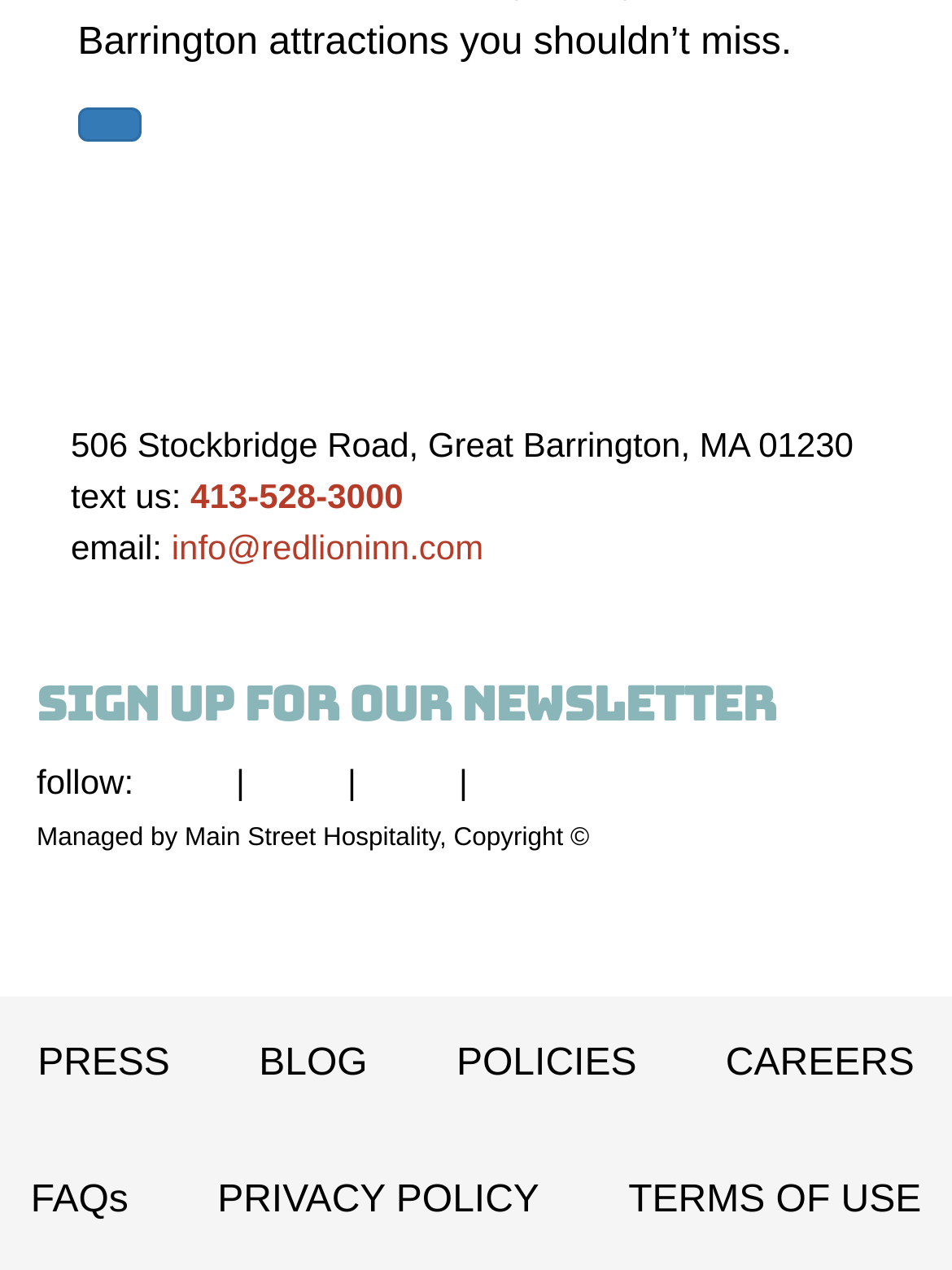What is the email address of the Red Lion Inn?
Please analyze the image and answer the question with as much detail as possible.

I found the email address by looking at the link element that contains the email address, which is 'info@redlioninn.com'. This element is located next to the static text element that says 'email:'.